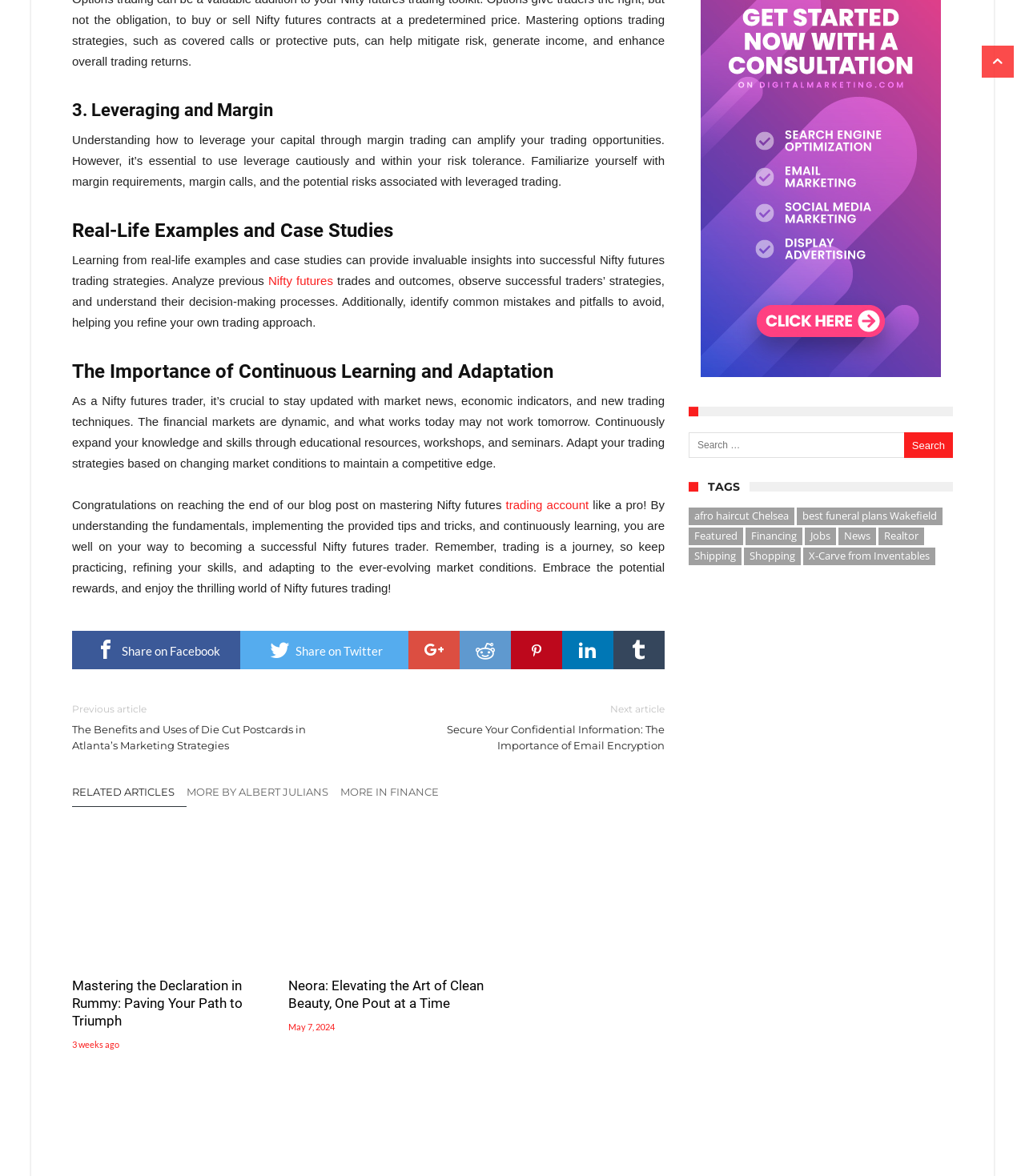Locate the bounding box coordinates of the clickable region necessary to complete the following instruction: "Click on 'Mastering the Declaration in Rummy: Paving Your Path to Triumph'". Provide the coordinates in the format of four float numbers between 0 and 1, i.e., [left, top, right, bottom].

[0.07, 0.823, 0.253, 0.868]